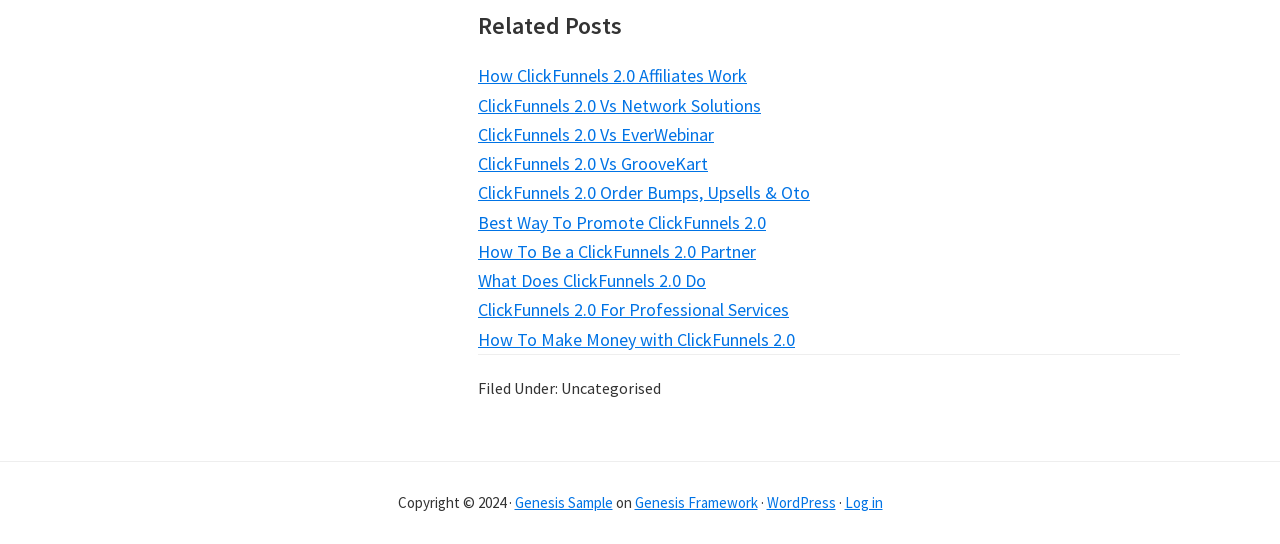What is the purpose of the links on the webpage?
Look at the image and respond with a single word or a short phrase.

Compare and learn